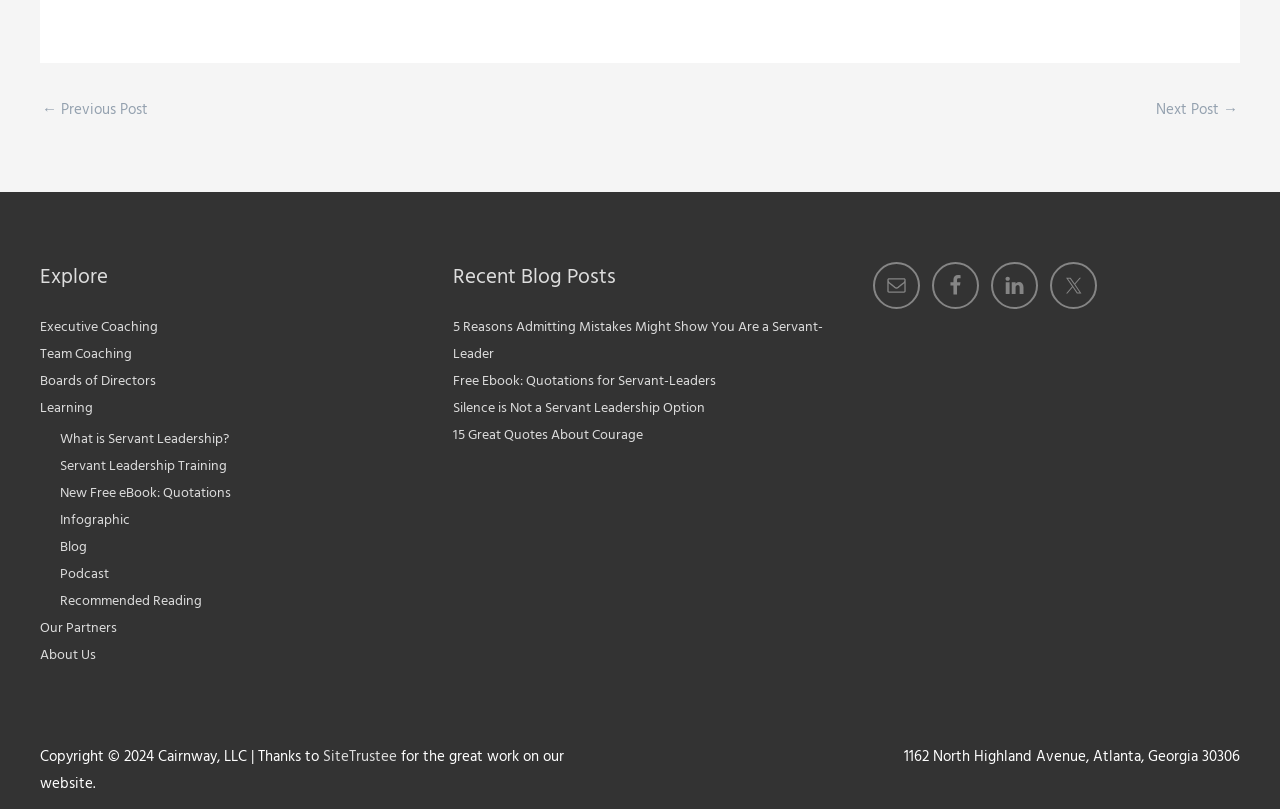Please identify the bounding box coordinates of the element that needs to be clicked to perform the following instruction: "Check the 'What is Servant Leadership?' article".

[0.047, 0.53, 0.179, 0.556]